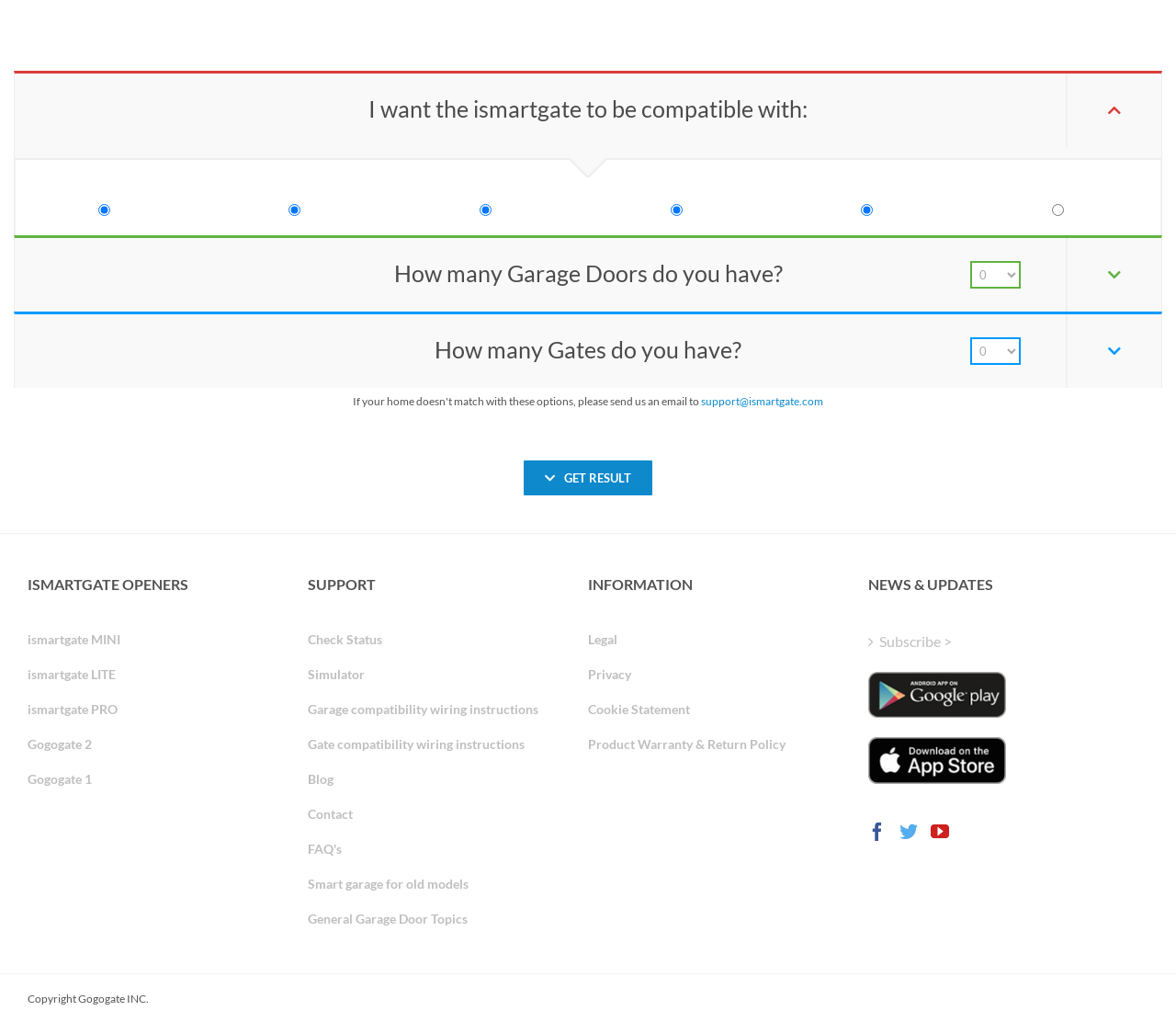Respond to the following query with just one word or a short phrase: 
What is the purpose of the 'GET RESULT' button?

To get result